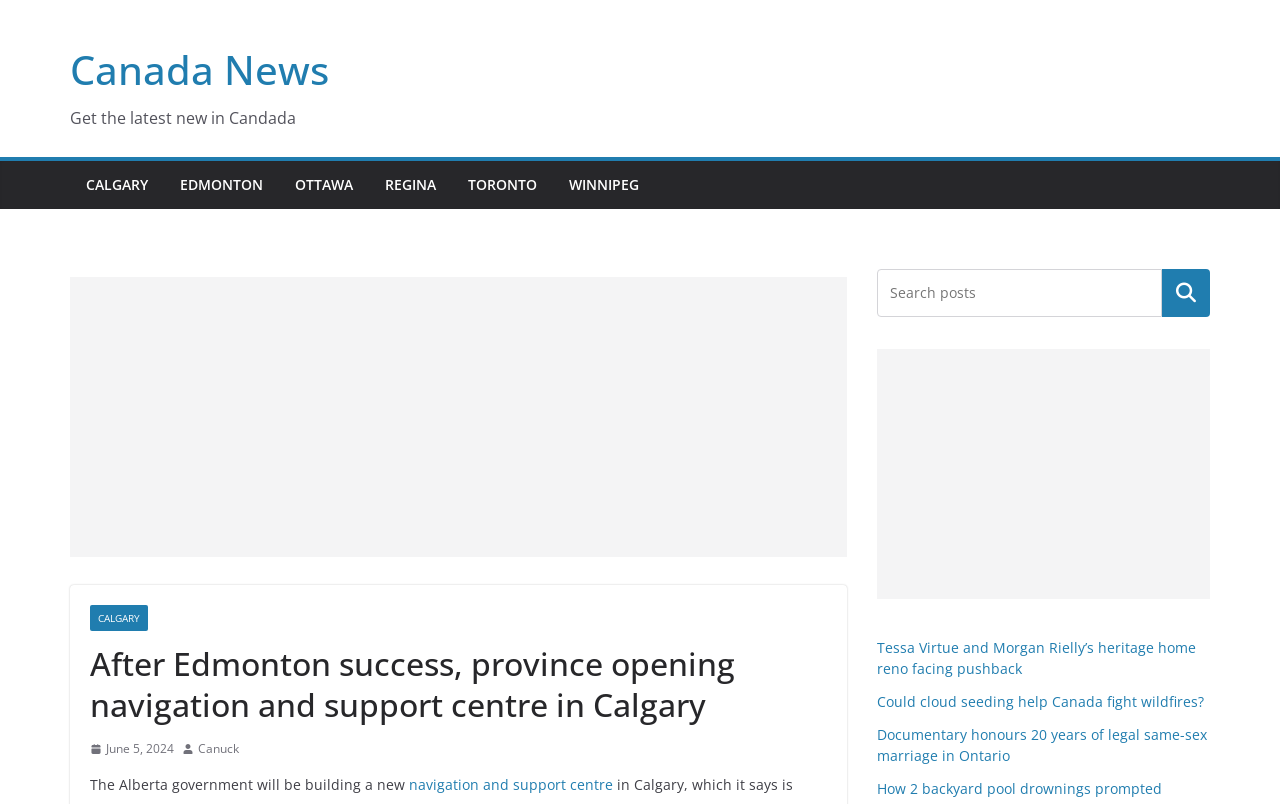Can you find and provide the main heading text of this webpage?

After Edmonton success, province opening navigation and support centre in Calgary